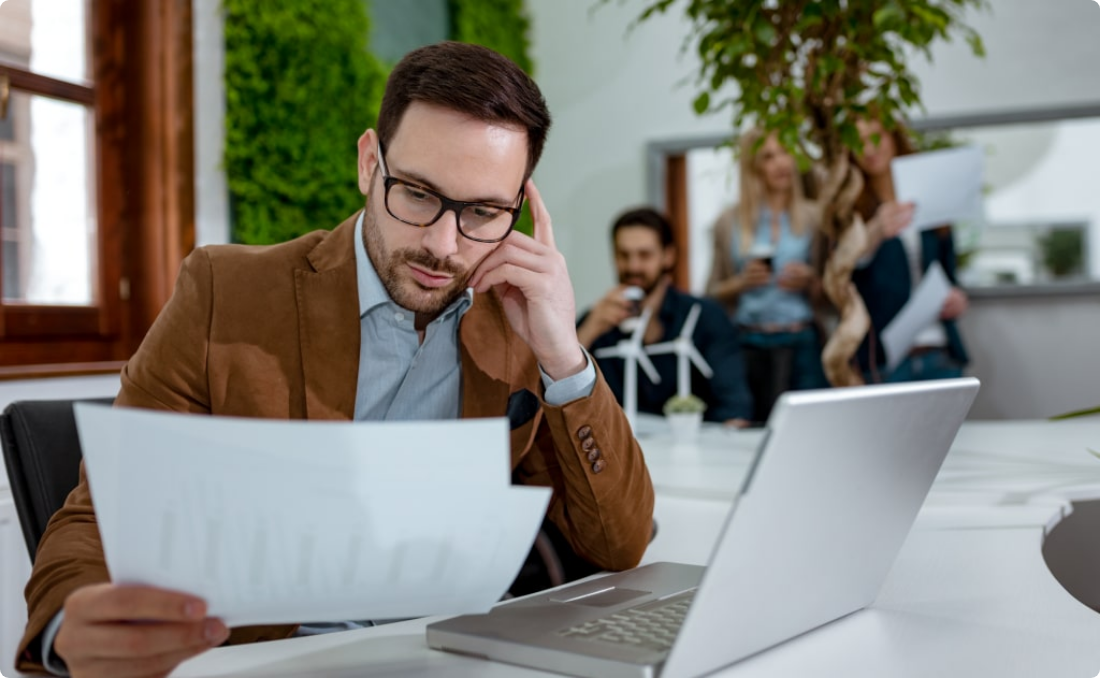What is the atmosphere in the office?
Please respond to the question with a detailed and well-explained answer.

The atmosphere in the office is collaborative, as evident from the individuals engaged in discussion in the background, with one holding a clipboard while others observe, indicating a sense of teamwork and intellectual engagement.